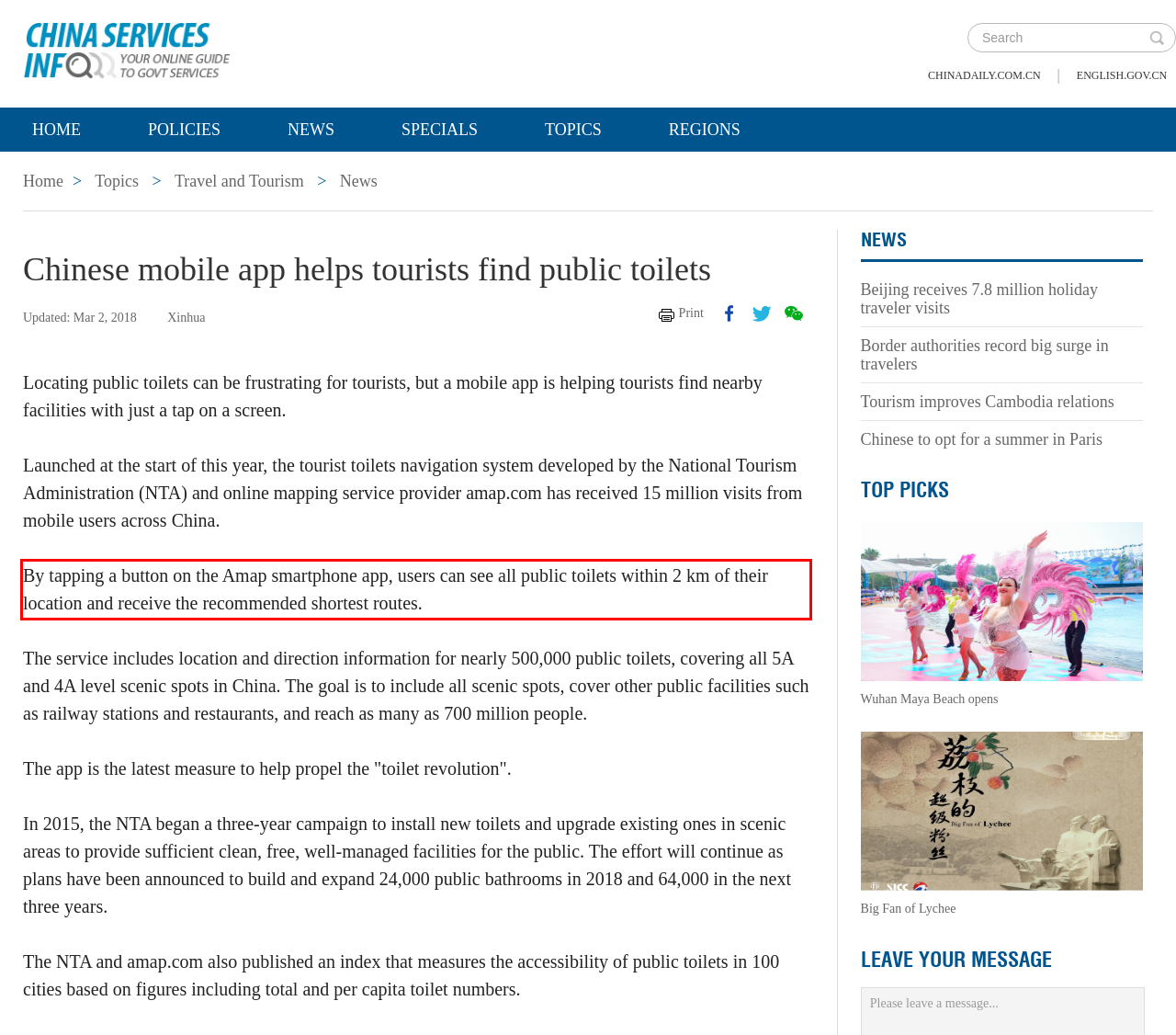Examine the webpage screenshot, find the red bounding box, and extract the text content within this marked area.

By tapping a button on the Amap smartphone app, users can see all public toilets within 2 km of their location and receive the recommended shortest routes.